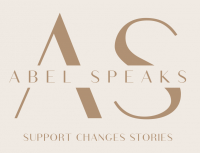What is the tagline of the organization?
Using the image as a reference, answer with just one word or a short phrase.

SUPPORT CHANGES STORIES